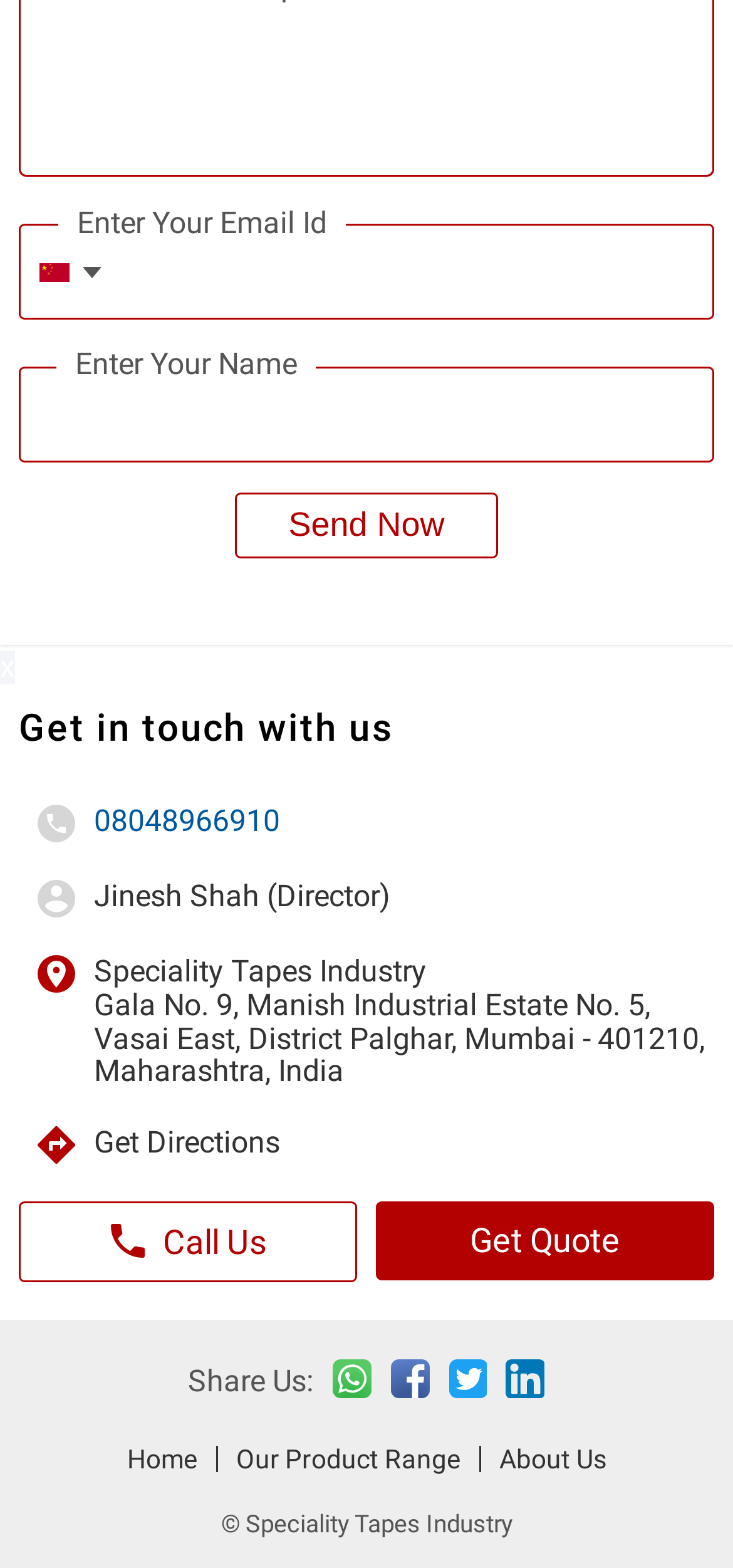What is the company's address?
Look at the image and respond to the question as thoroughly as possible.

I found the company's address by looking at the heading 'Get in touch with us' section, where it is mentioned as 'Speciality Tapes Industry Gala No. 9, Manish Industrial Estate No. 5, Vasai East, District Palghar, Mumbai - 401210, Maharashtra, India'.